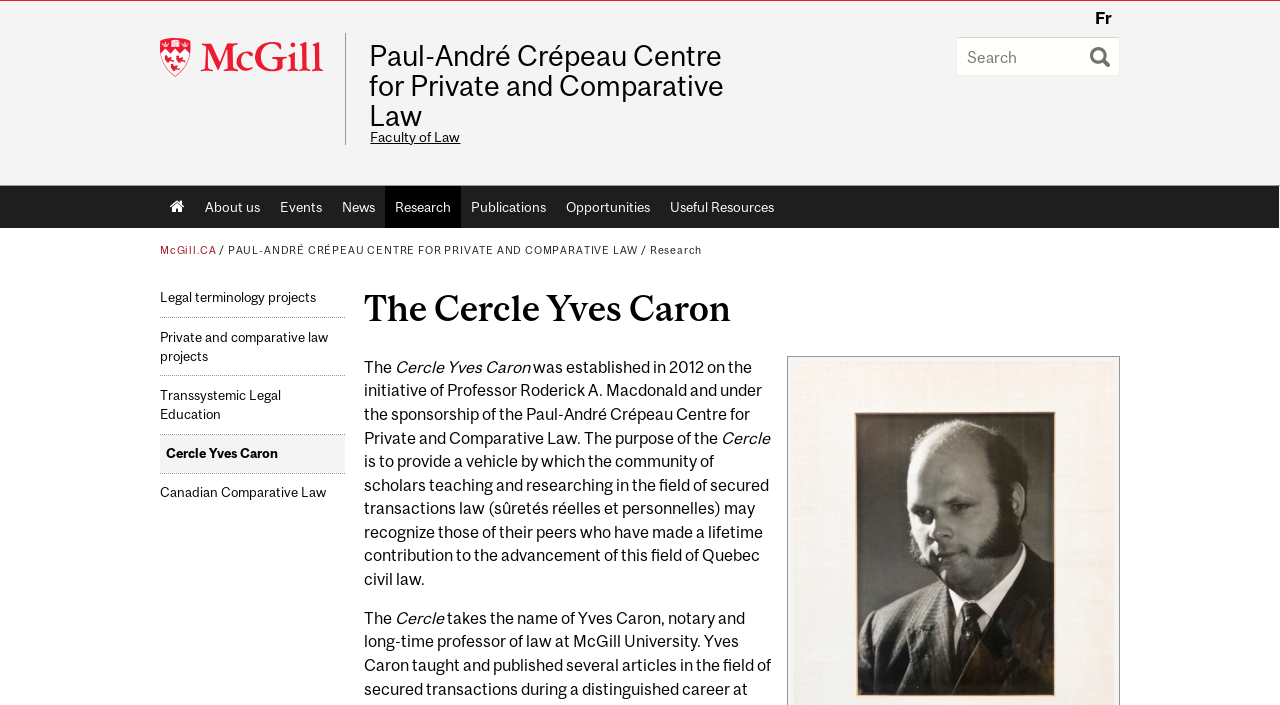Please find the bounding box coordinates for the clickable element needed to perform this instruction: "Read about private and comparative law projects".

[0.125, 0.451, 0.269, 0.532]